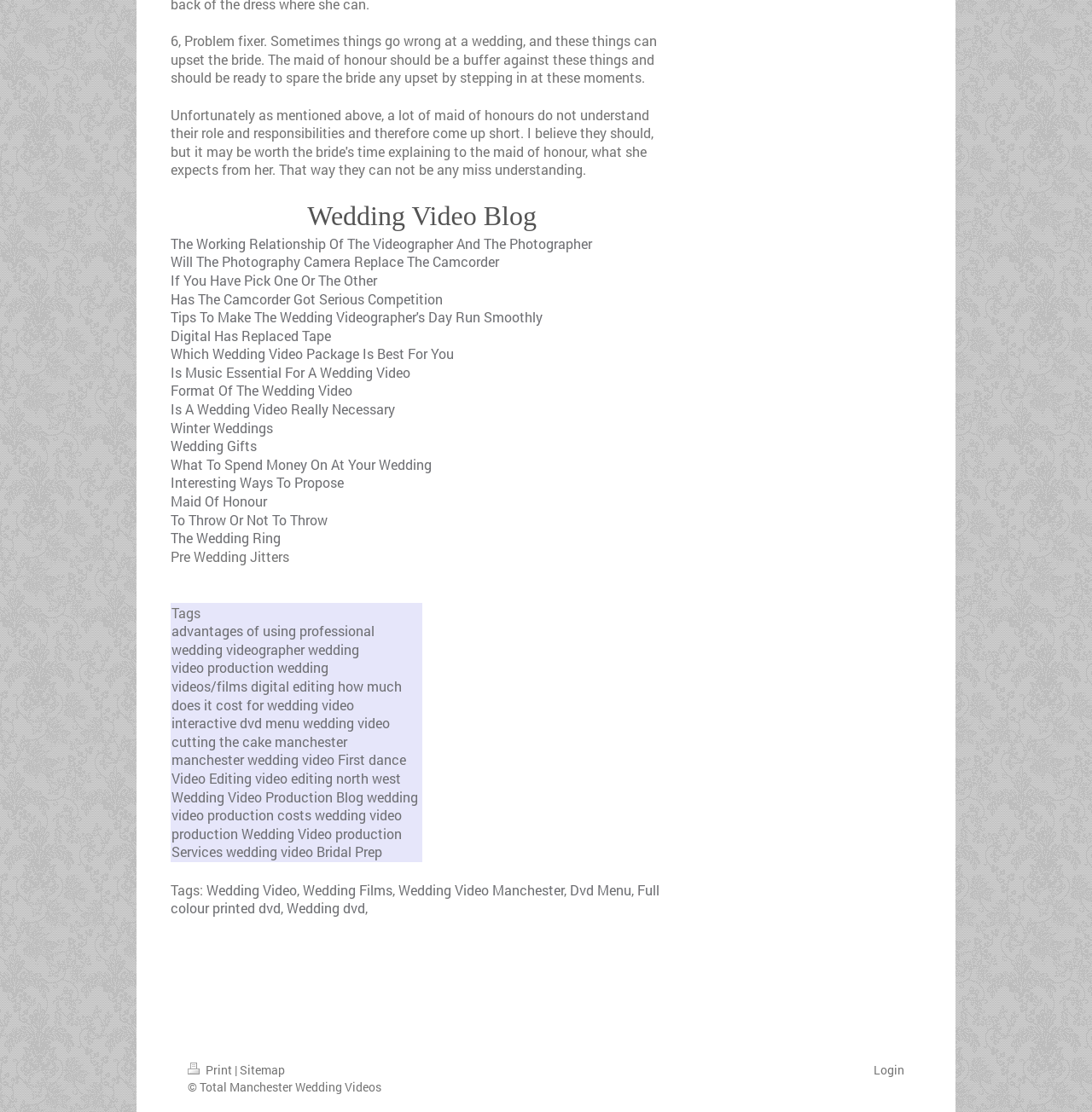Answer the question using only one word or a concise phrase: What is the role of the maid of honour?

Buffer against upsets